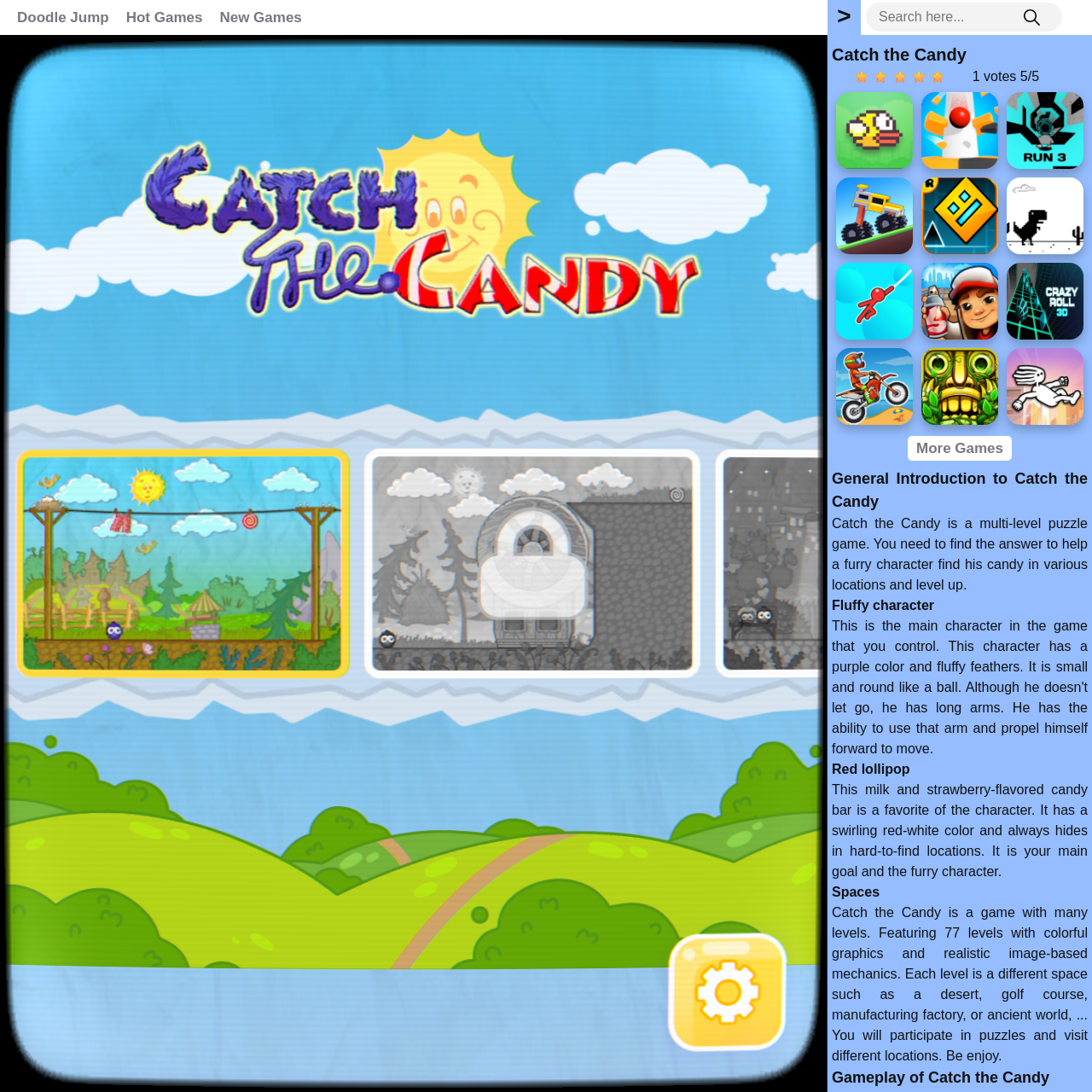Identify the bounding box for the UI element described as: "Subway Surfers". Ensure the coordinates are four float numbers between 0 and 1, formatted as [left, top, right, bottom].

[0.844, 0.241, 0.914, 0.311]